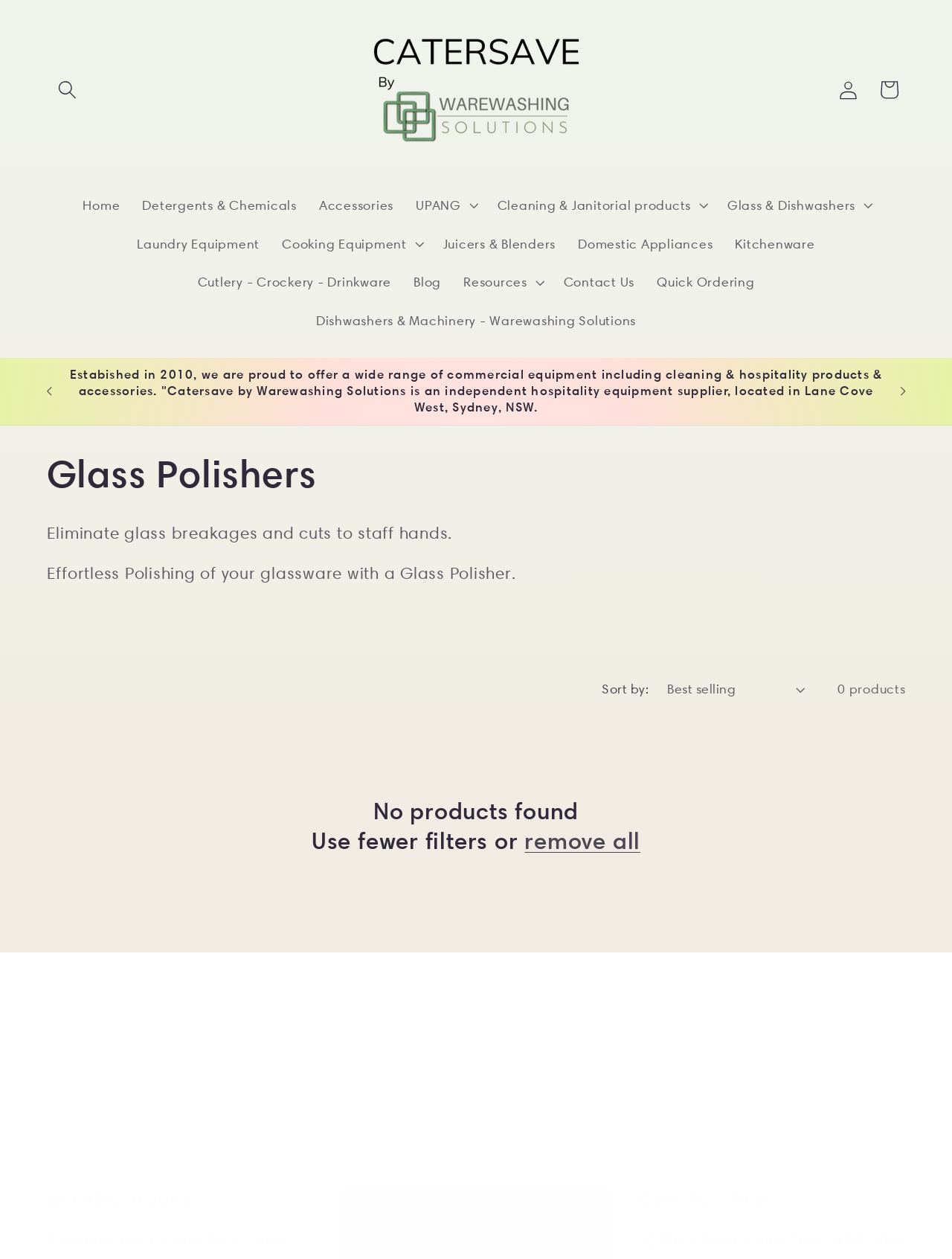Please determine the bounding box coordinates of the element to click in order to execute the following instruction: "Go to Home". The coordinates should be four float numbers between 0 and 1, specified as [left, top, right, bottom].

[0.075, 0.148, 0.138, 0.178]